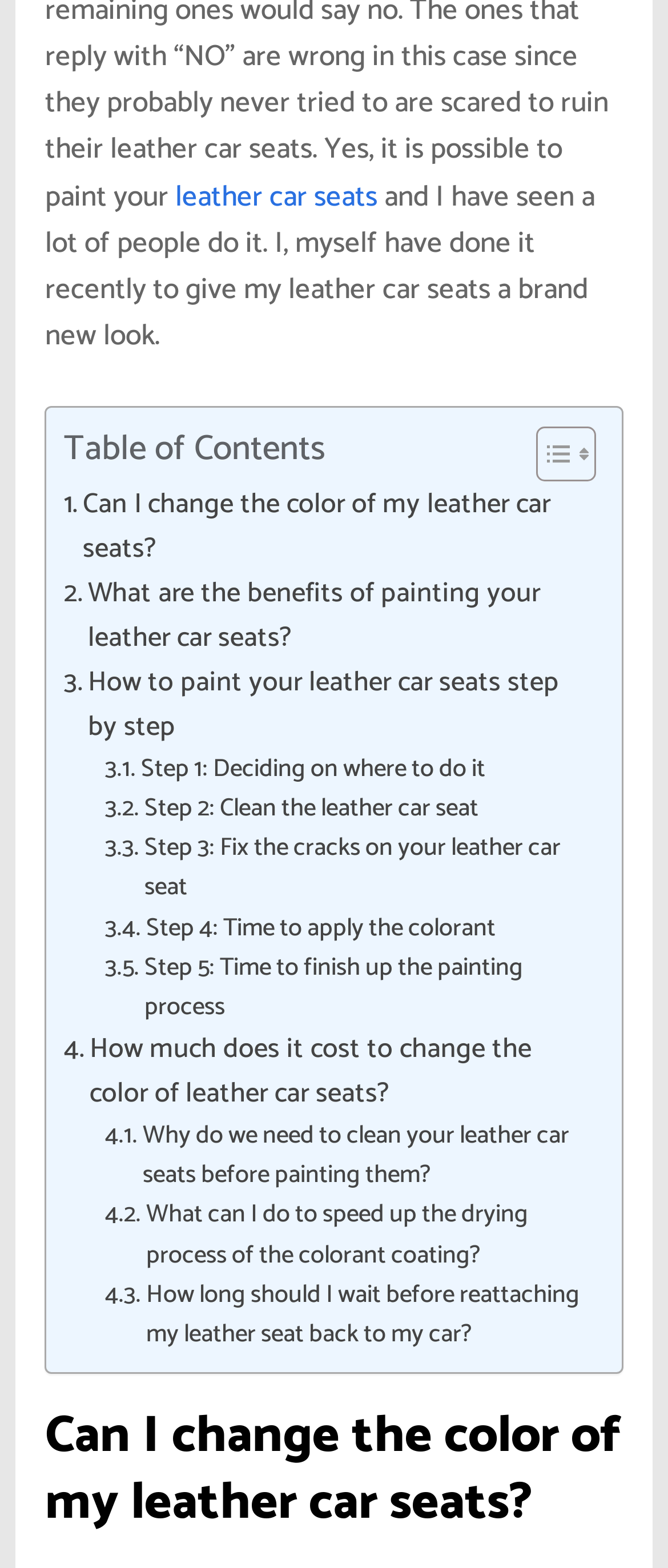Find and indicate the bounding box coordinates of the region you should select to follow the given instruction: "Follow 'How to paint your leather car seats step by step'".

[0.095, 0.421, 0.879, 0.478]